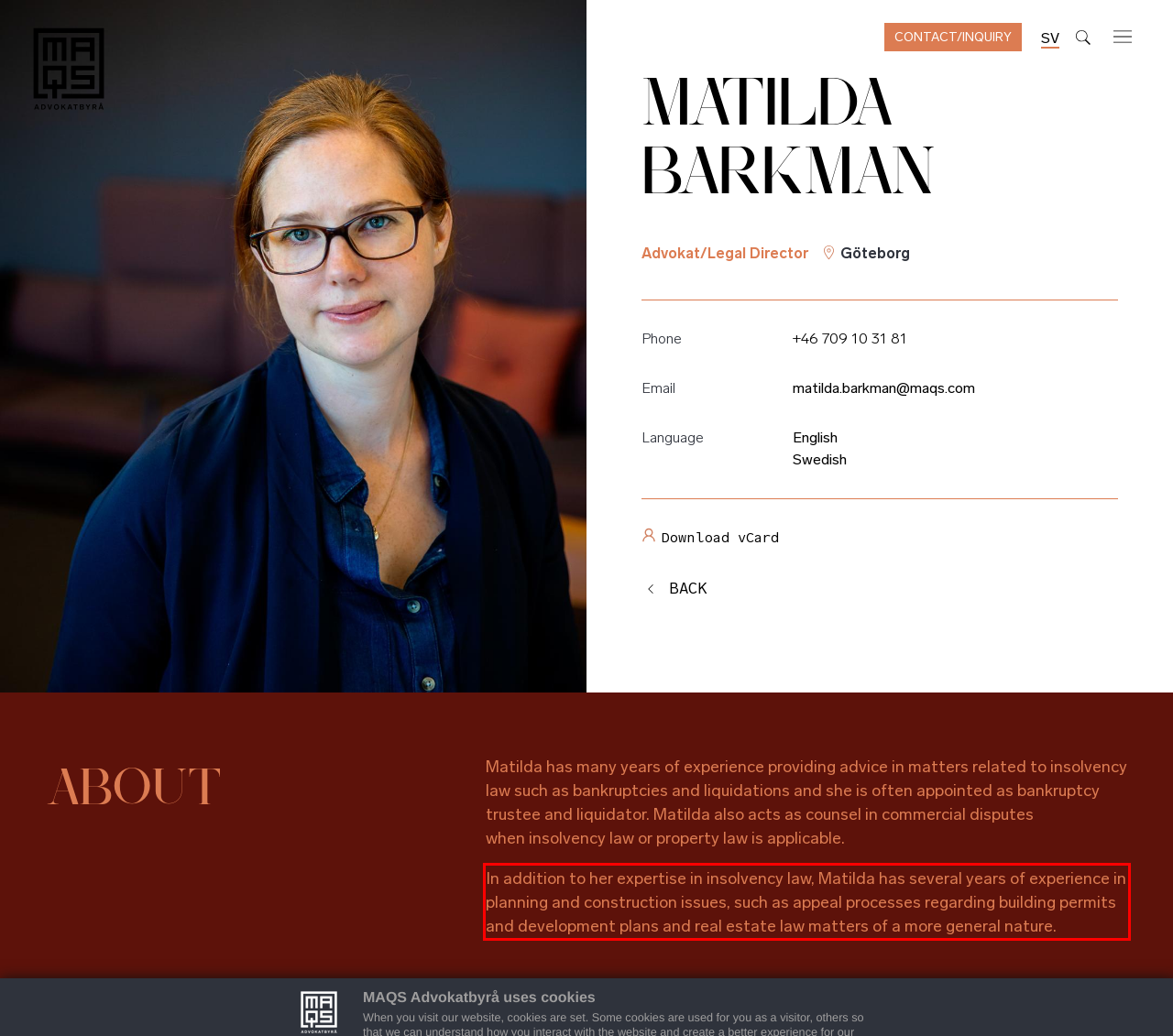You have a screenshot of a webpage with a red bounding box. Use OCR to generate the text contained within this red rectangle.

In addition to her expertise in insolvency law, Matilda has several years of experience in planning and construction issues, such as appeal processes regarding building permits and development plans and real estate law matters of a more general nature.